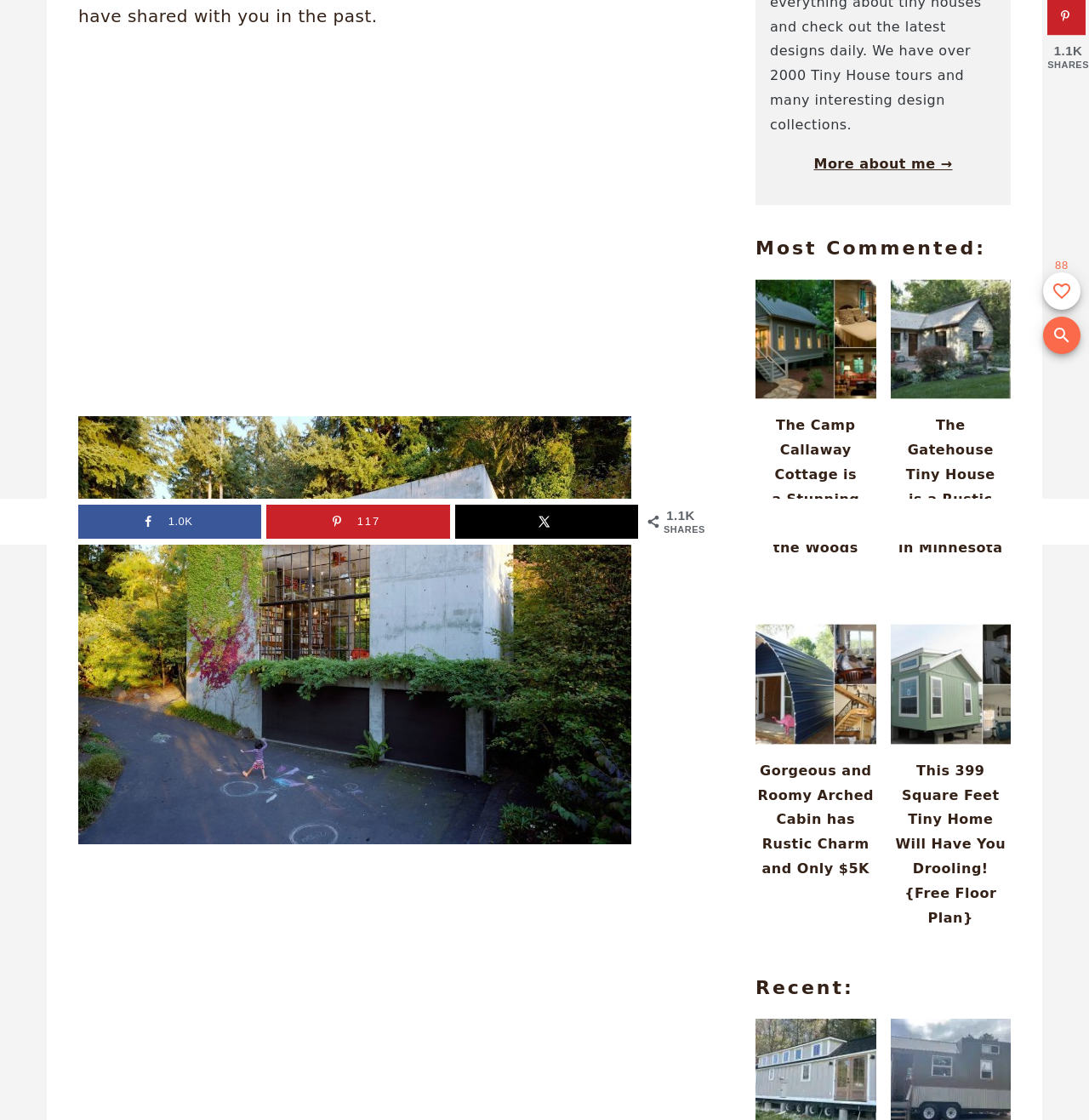Find the UI element described as: "Task prioritization" and predict its bounding box coordinates. Ensure the coordinates are four float numbers between 0 and 1, [left, top, right, bottom].

None